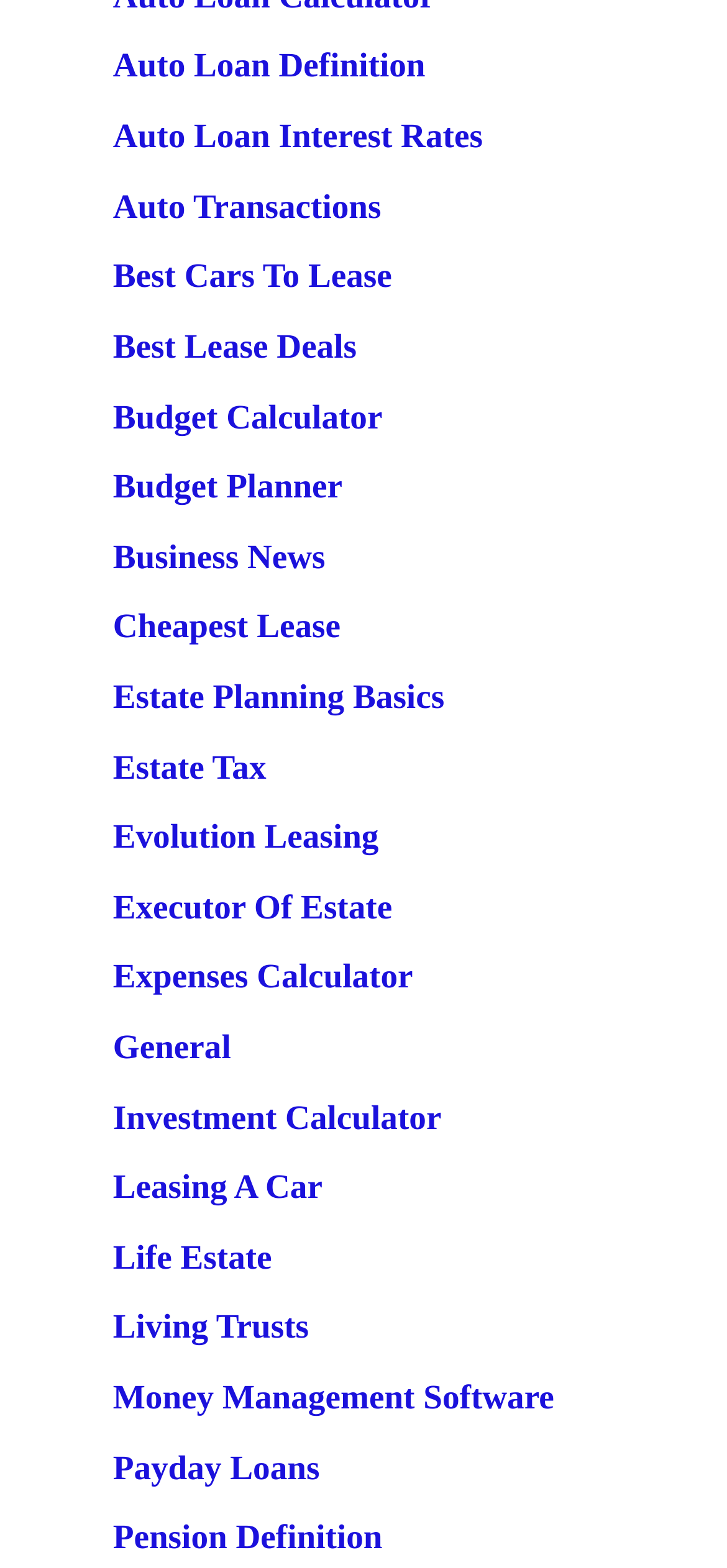Please identify the bounding box coordinates of the element on the webpage that should be clicked to follow this instruction: "Read about leasing a car". The bounding box coordinates should be given as four float numbers between 0 and 1, formatted as [left, top, right, bottom].

[0.155, 0.745, 0.444, 0.769]